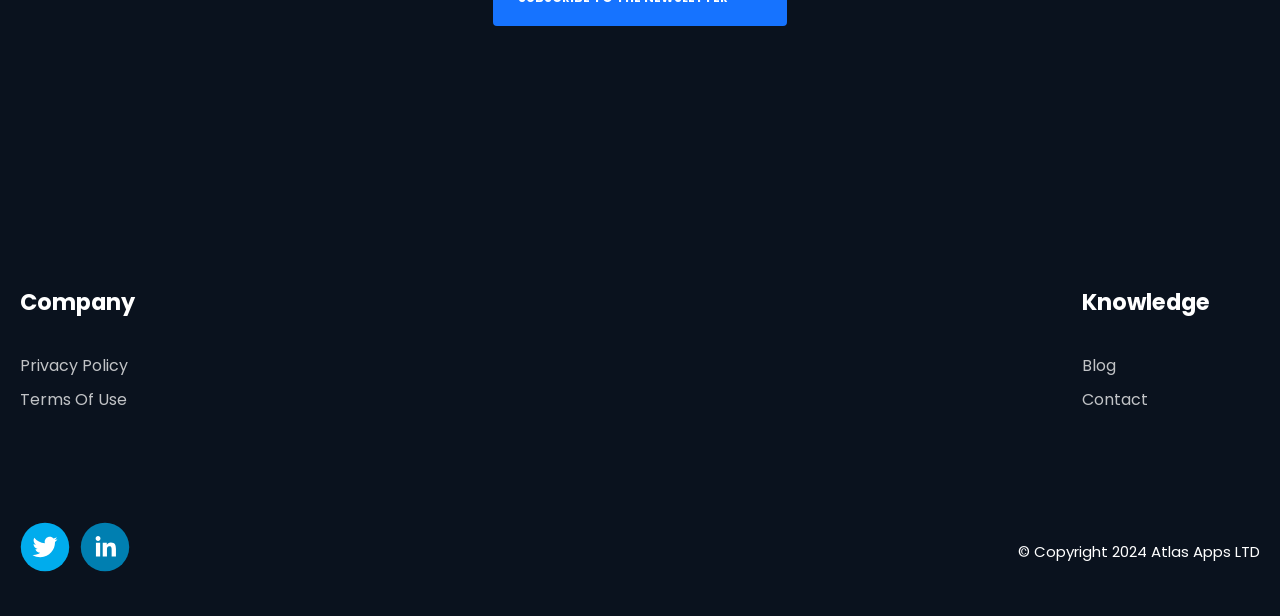Using a single word or phrase, answer the following question: 
How many links are there in the footer?

5